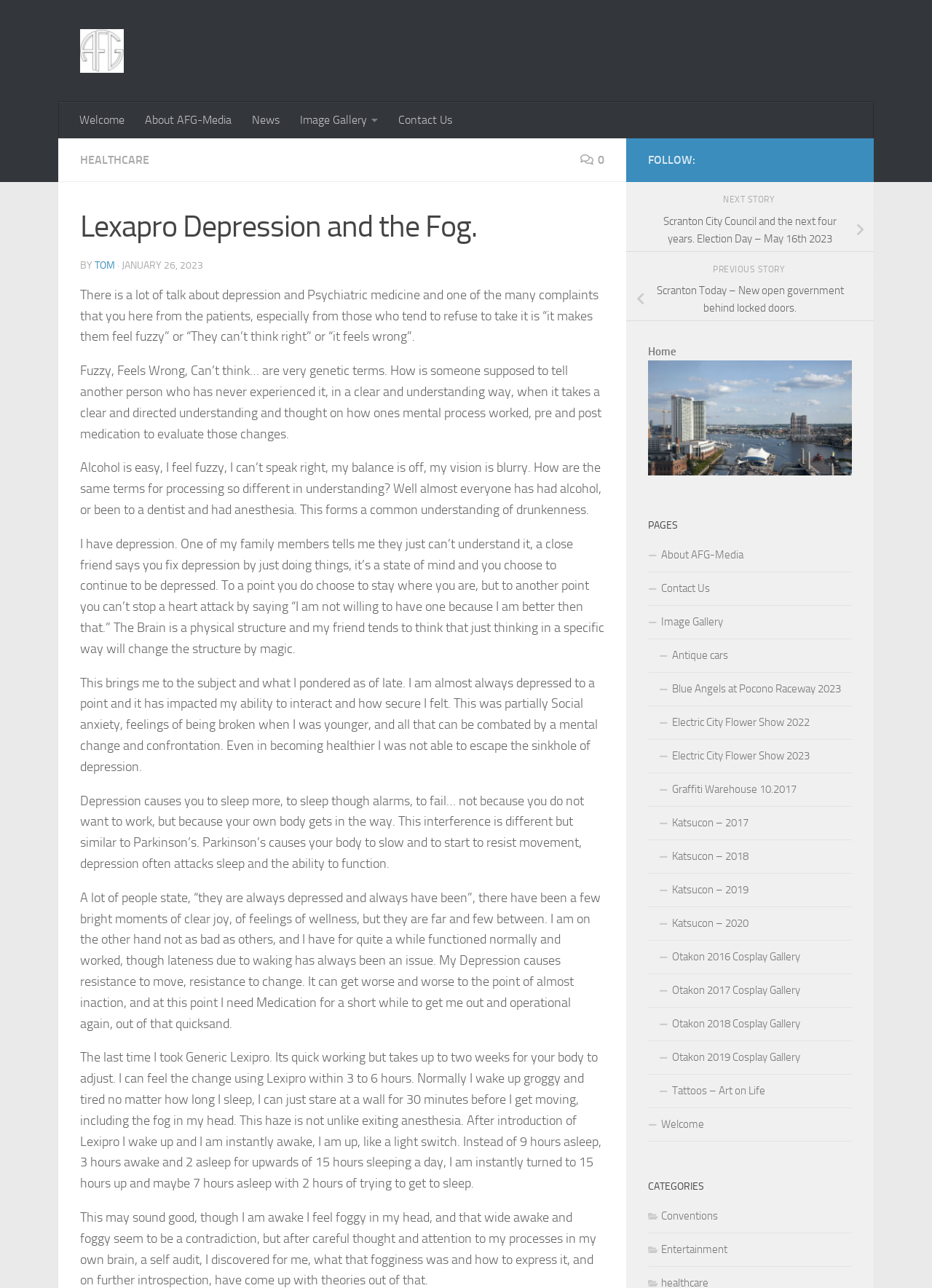Using the information in the image, could you please answer the following question in detail:
What type of content is available in the 'Image Gallery' section?

The links in the 'Image Gallery' section have titles such as 'Electric City Flower Show 2022' and 'Katsucon – 2017', suggesting that the section contains photos of events and conventions.